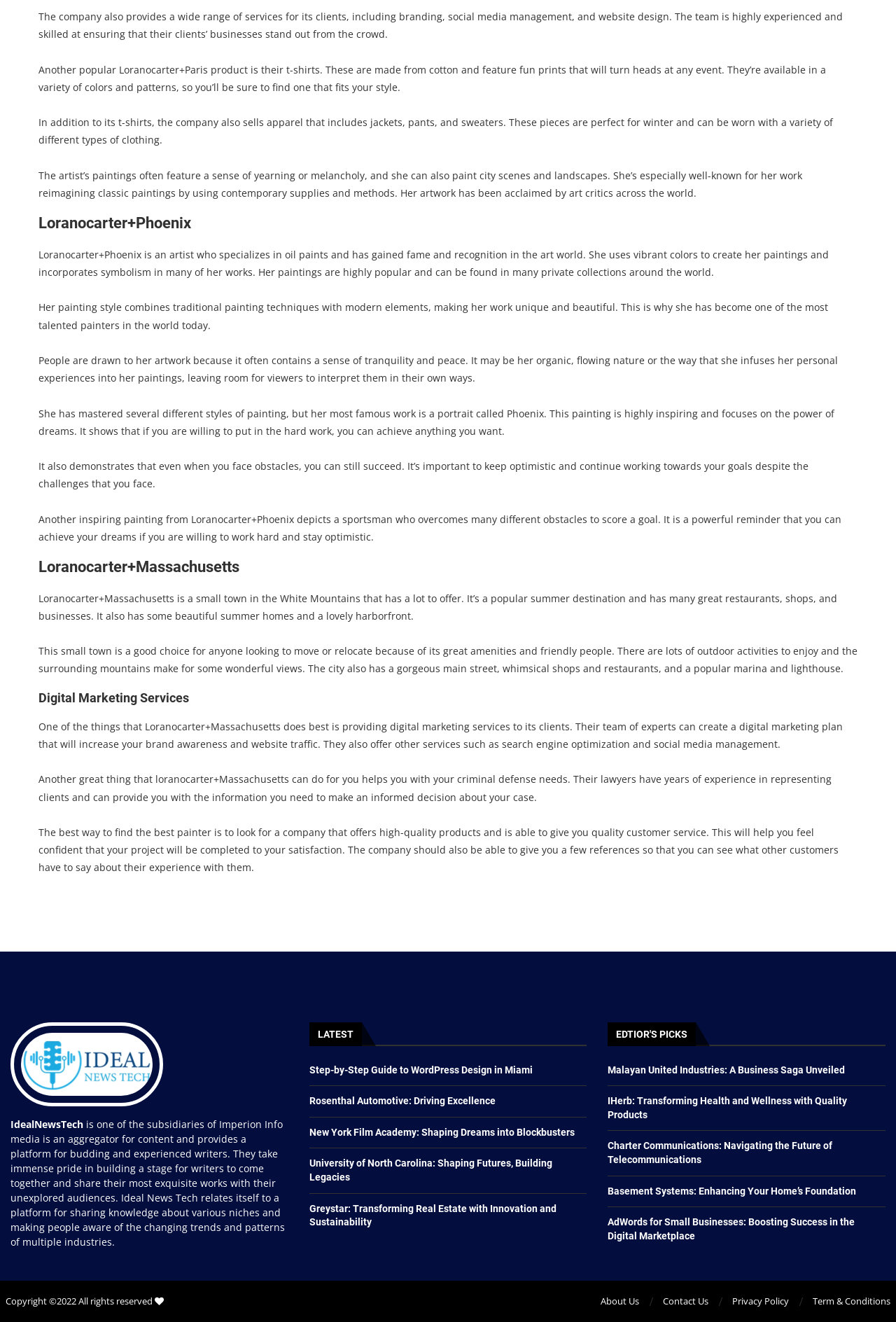What is the name of the subsidiary of Imperion Info media? Look at the image and give a one-word or short phrase answer.

IdealNewsTech